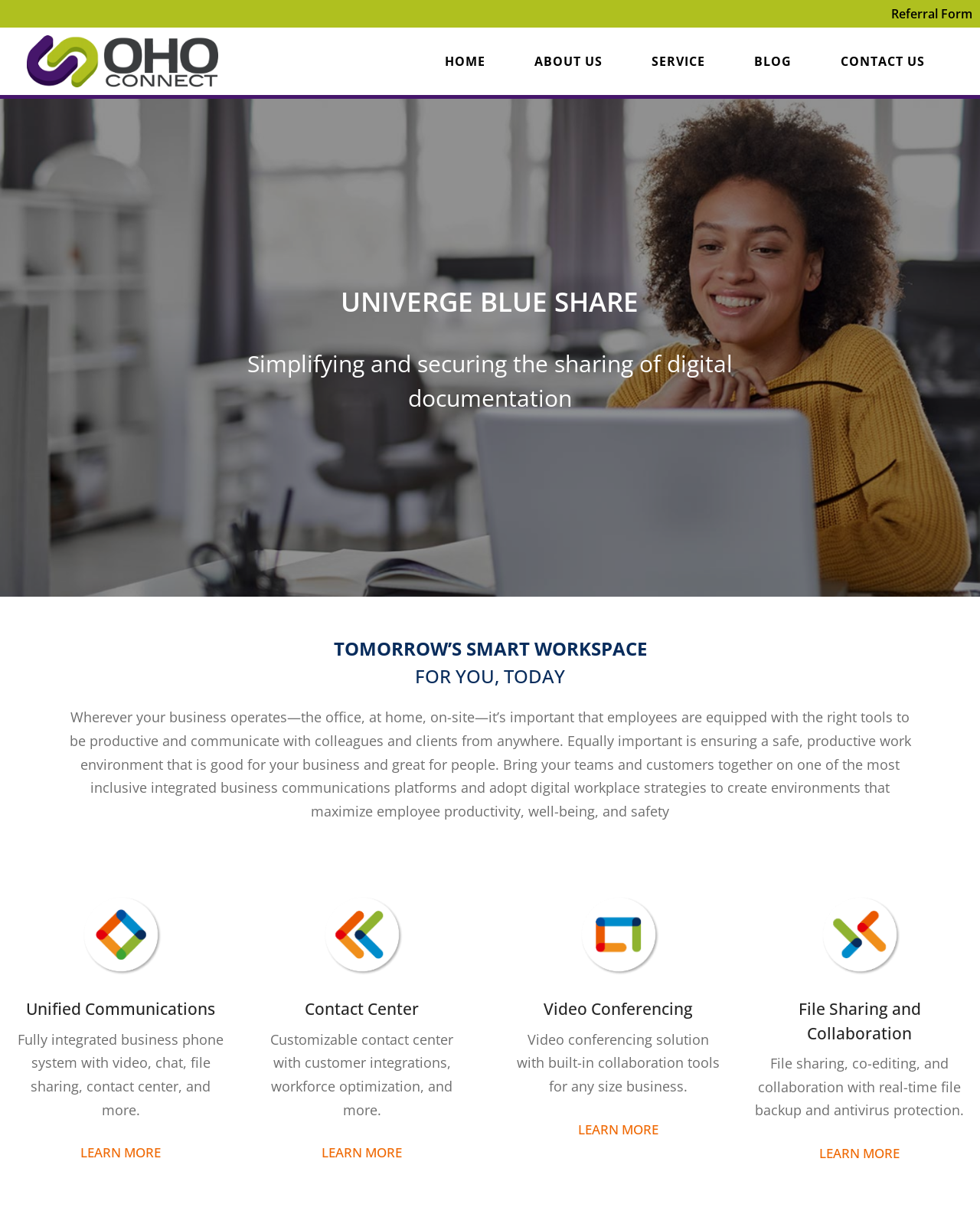Explain the features and main sections of the webpage comprehensively.

The webpage is about OHO Connect, a smart workspace solution. At the top, there is a navigation menu with links to "Referral Form", "OHO Connect", "HOME", "ABOUT US", "SERVICE", "BLOG", and "CONTACT US". The "OHO Connect" link is accompanied by an image with the same name.

Below the navigation menu, there is a section with a heading "TOMORROW’S SMART WORKSPACE FOR YOU, TODAY". This section contains a paragraph of text describing the importance of equipping employees with the right tools to be productive and communicate effectively, while ensuring a safe and productive work environment.

Underneath this section, there are four columns, each with a heading, a brief description, and an image. The headings are "Unified Communications", "Contact Center", "Video Conferencing", and "File Sharing and Collaboration". Each column has a "LEARN MORE" link at the bottom.

The images in each column are positioned above the corresponding headings and descriptions. The descriptions provide a brief overview of each feature, including a fully integrated business phone system, a customizable contact center, a video conferencing solution, and a file sharing and collaboration tool.

Overall, the webpage is promoting OHO Connect as a comprehensive solution for businesses to create a smart and productive workspace.